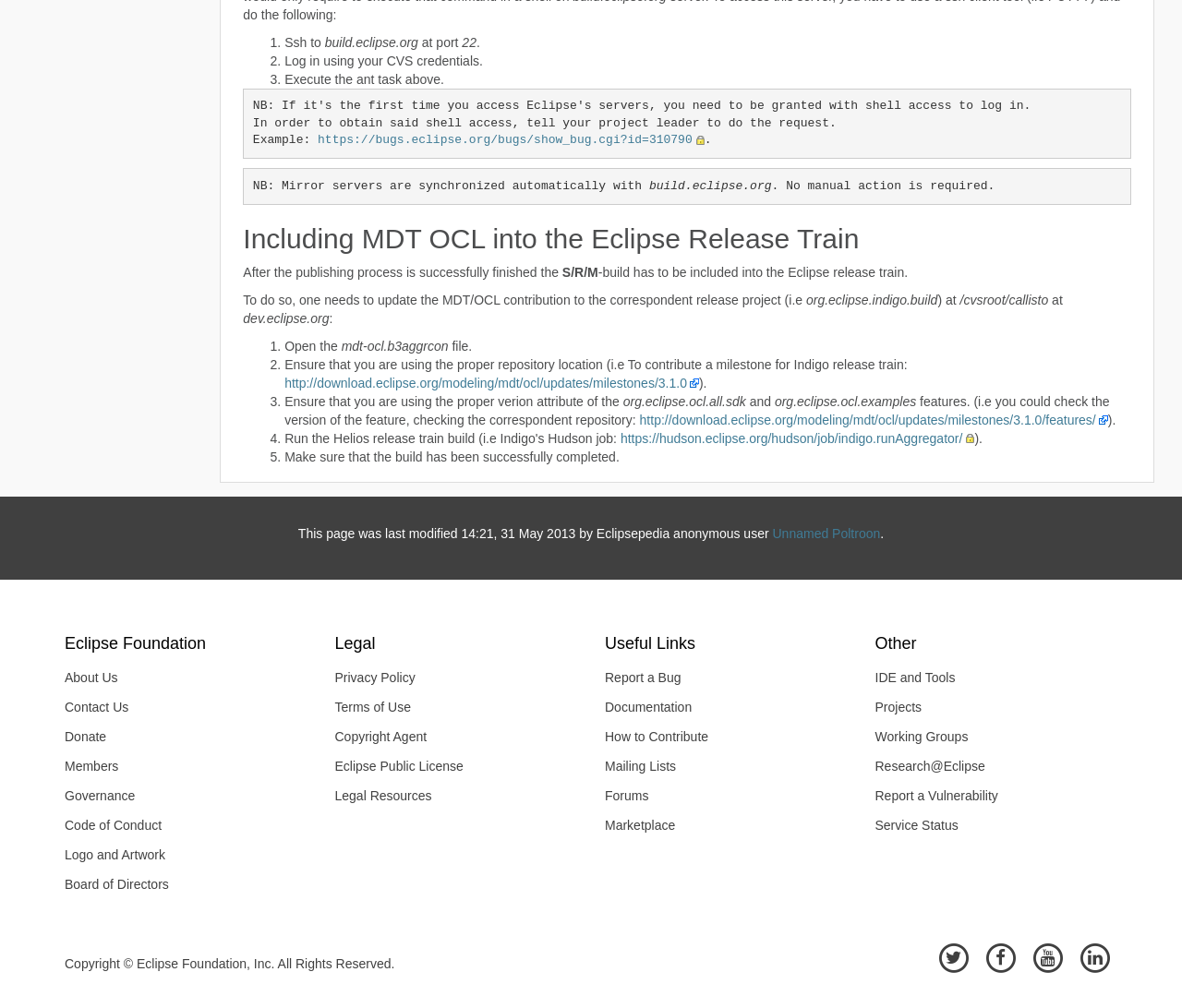Locate the coordinates of the bounding box for the clickable region that fulfills this instruction: "Check the Eclipse Foundation page".

[0.055, 0.63, 0.26, 0.648]